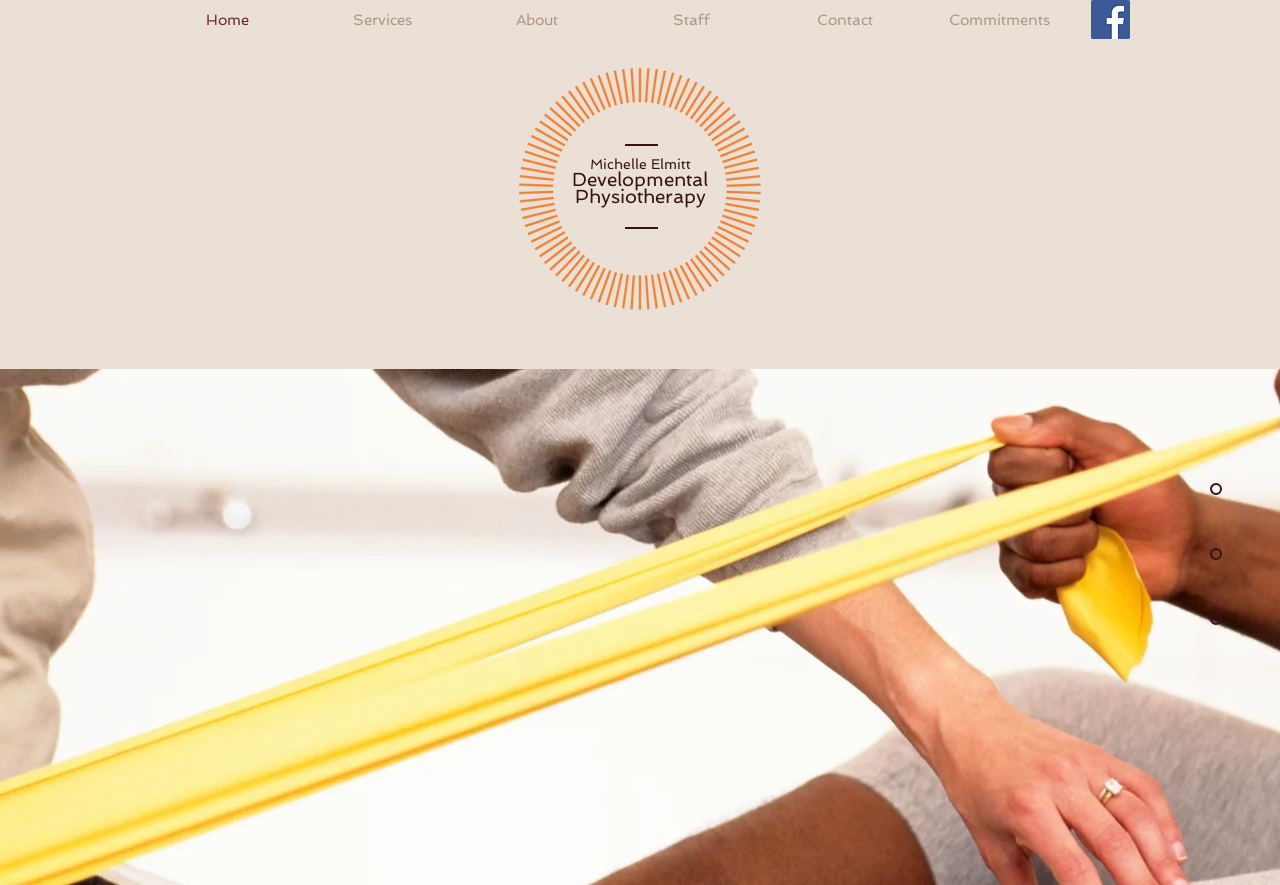Find the main header of the webpage and produce its text content.

Michelle Elmitt
Developmental
Physiotherapy